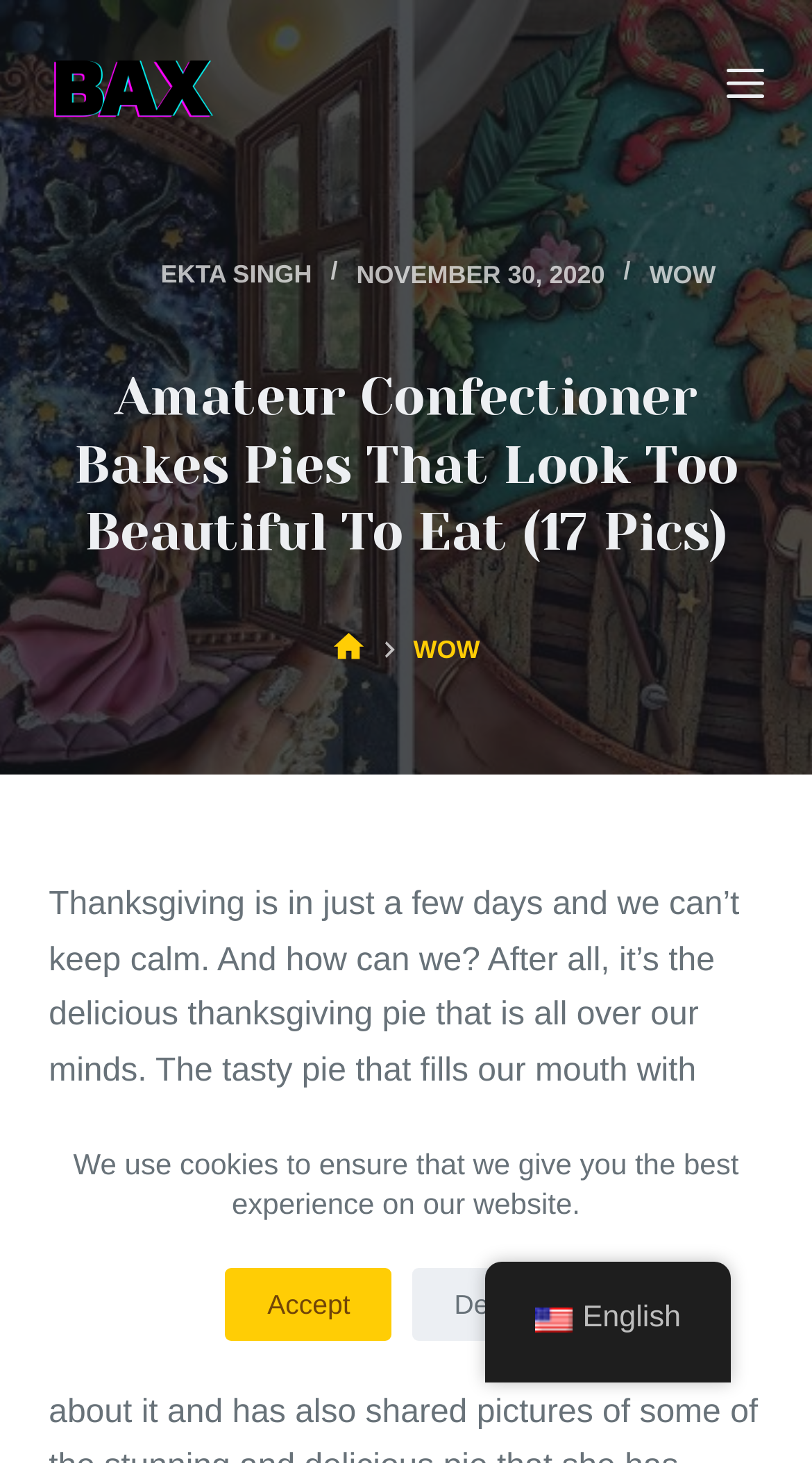Offer a meticulous caption that includes all visible features of the webpage.

This webpage is about a talented amateur confectioner who bakes stunning pies. At the top left corner, there is a link to skip to the content. Below it, a notification about cookies is displayed, with two buttons, "Accept" and "Decline", to choose from. On the top right corner, there is a "Menu" button.

The main content area is divided into two sections. The top section features a large figure that spans the entire width of the page. Within this section, there are several links and images, including a profile picture of Ekta Singh, the author of the article. The title of the article, "Amateur Confectioner Bakes Pies That Look Too Beautiful To Eat (17 Pics)", is prominently displayed in a heading.

Below the title, there is a brief introduction to the article, which talks about the excitement of Thanksgiving and the delicious pies that come with it. The text is positioned in the top half of the page, leaving some space below it.

On the top right corner, there is a link to "Bose Art X", accompanied by an image. Additionally, there are links to "HOME" and "WOW" in the middle of the page. At the bottom right corner, there is a link to "en_US English", accompanied by a small flag icon.

Overall, the webpage has a clean layout, with a focus on the main content and several navigation links and buttons scattered throughout the page.